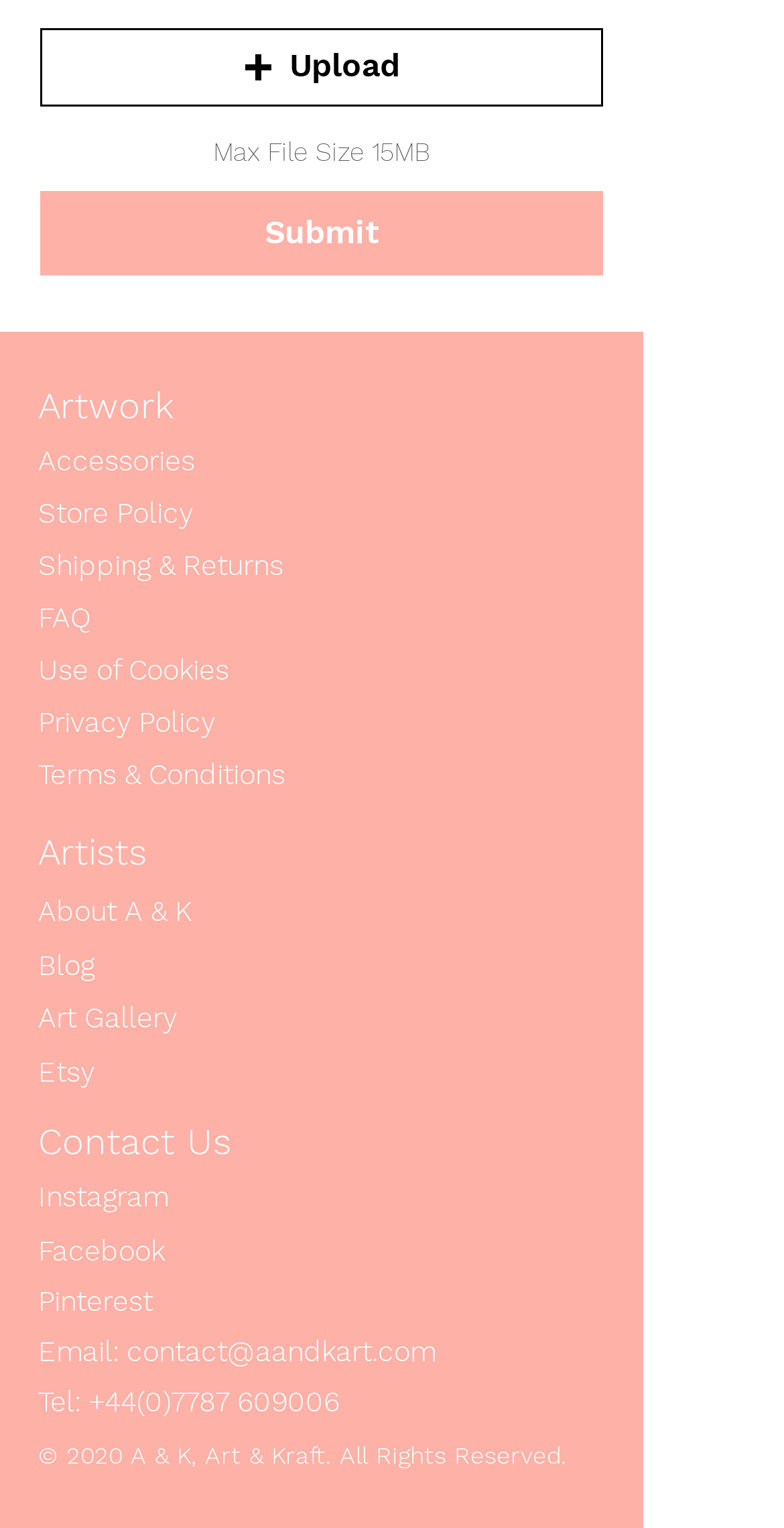Find the bounding box coordinates of the element you need to click on to perform this action: 'Upload a file'. The coordinates should be represented by four float values between 0 and 1, in the format [left, top, right, bottom].

[0.051, 0.018, 0.769, 0.069]